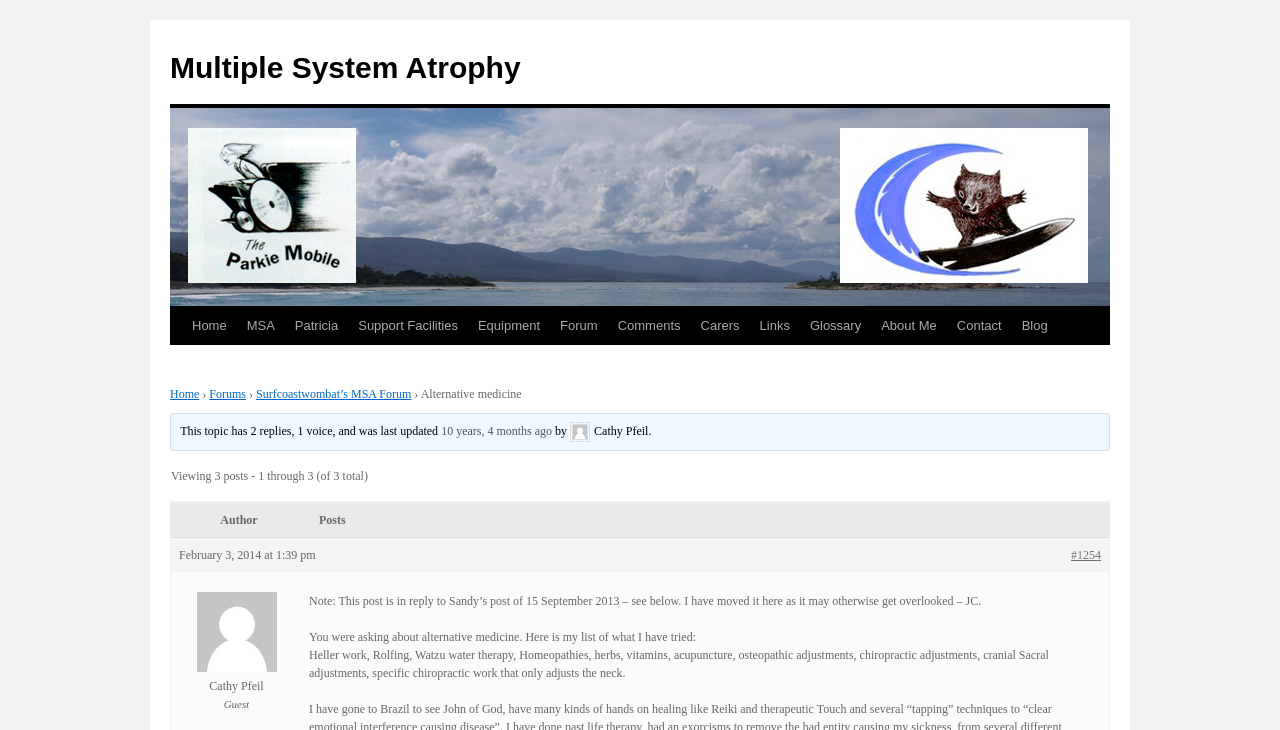What is the date of the first post?
Give a detailed explanation using the information visible in the image.

I found the text 'February 3, 2014 at 1:39 pm' on the webpage, which indicates the date and time of the first post.